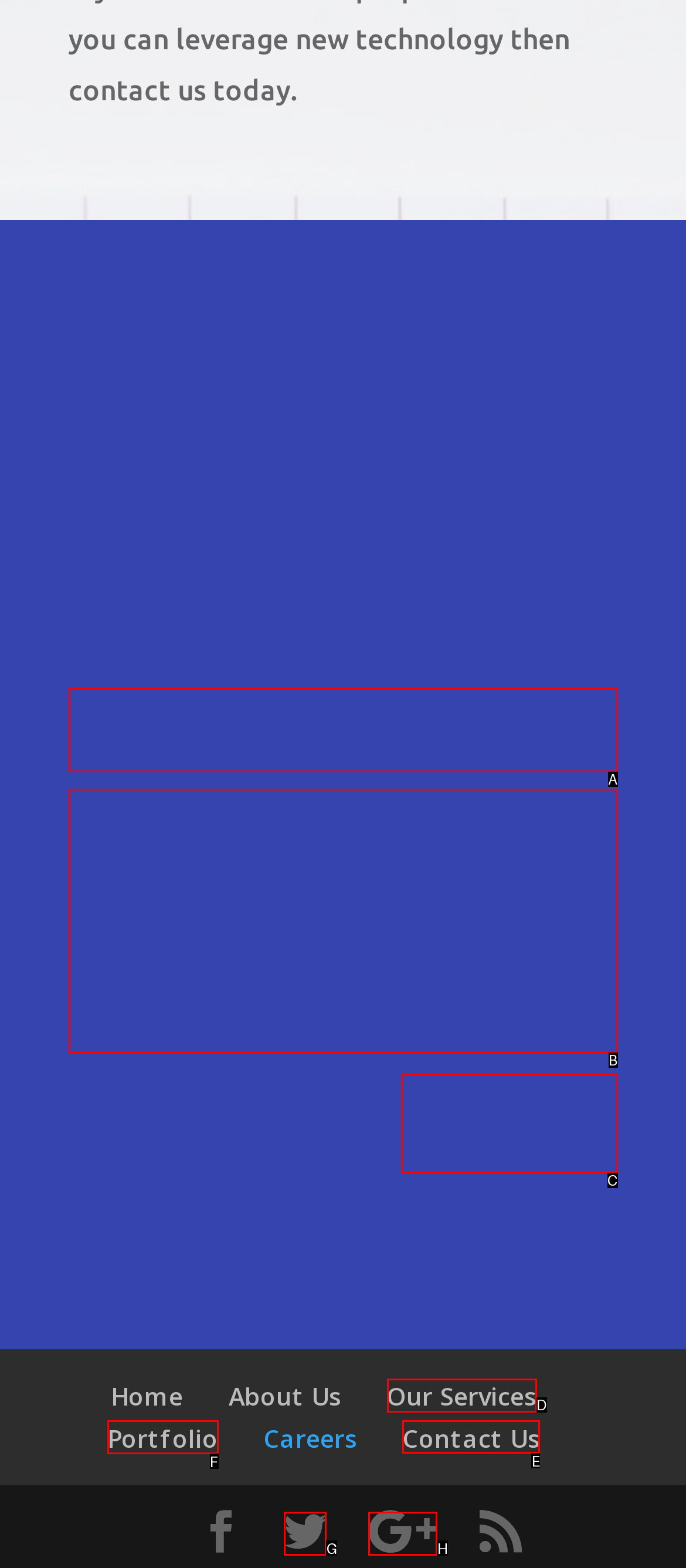Select the HTML element that needs to be clicked to carry out the task: Open the contact us page
Provide the letter of the correct option.

E